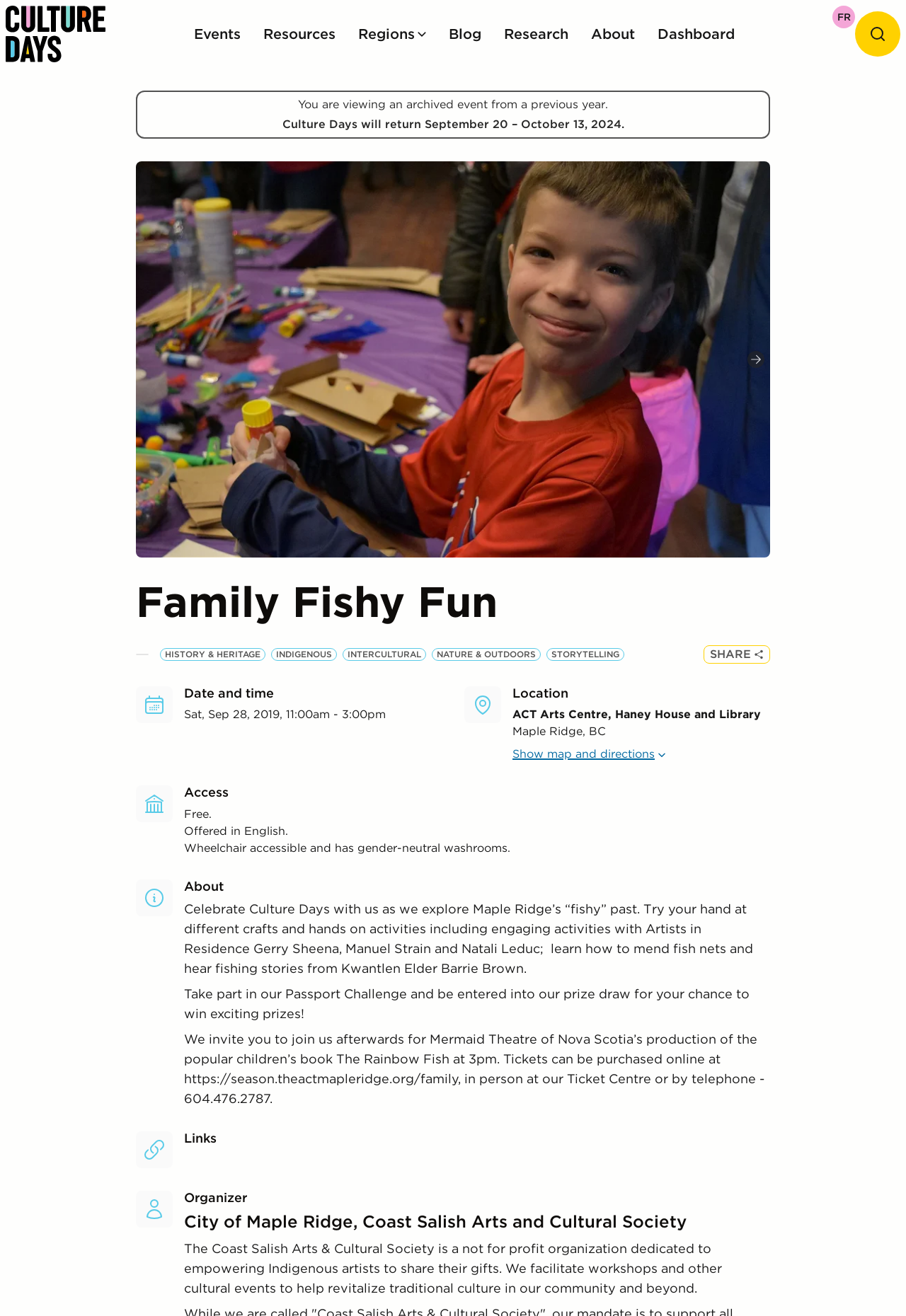What is the accessibility feature of the event?
Please provide a comprehensive answer to the question based on the webpage screenshot.

The accessibility feature of the event can be found in the static text element which contains the text 'Wheelchair accessible and has gender-neutral washrooms'. This indicates that the event venue is wheelchair accessible, making it accessible to people with disabilities.